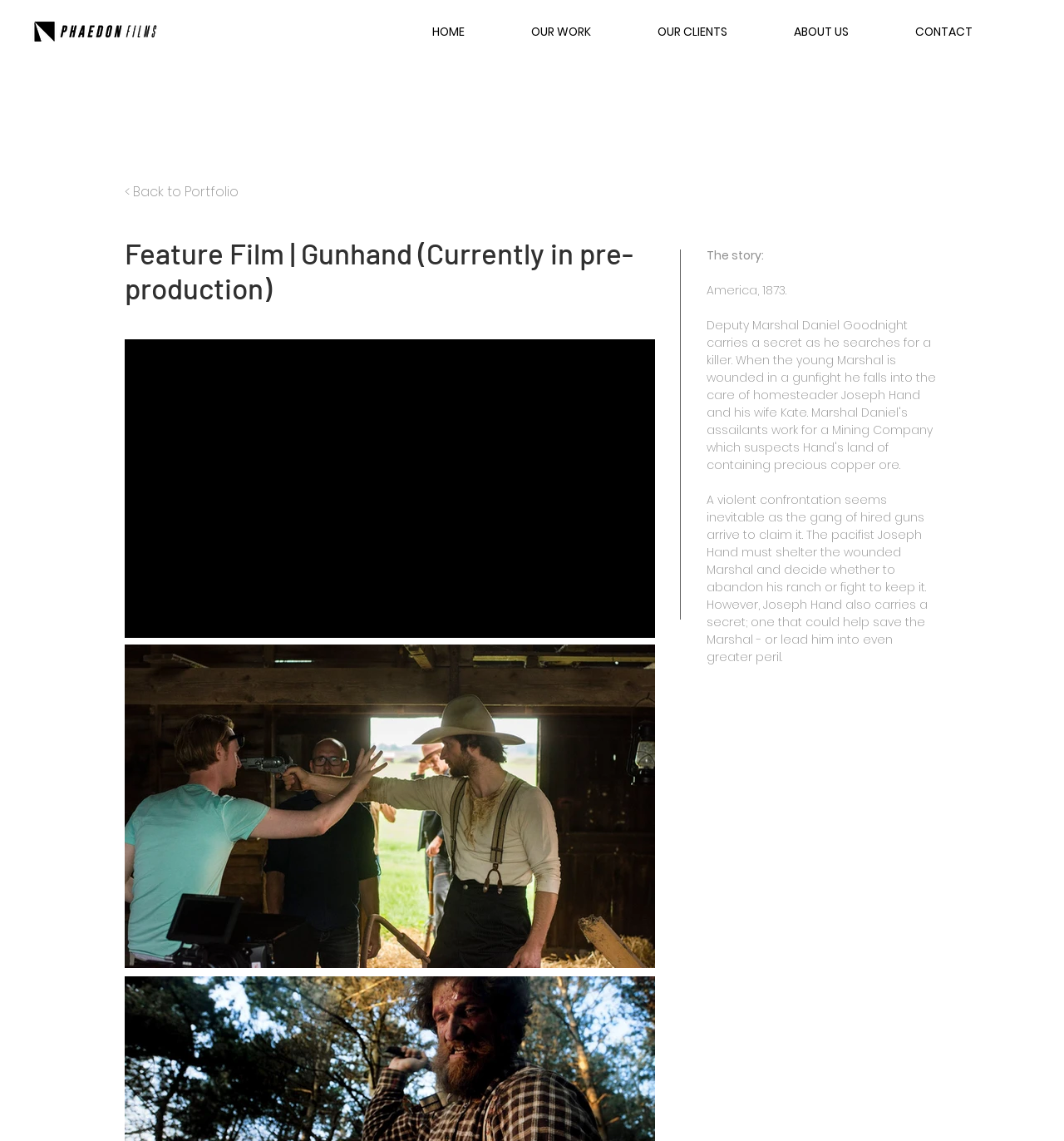What is the name of the ranch owner?
Based on the image, please offer an in-depth response to the question.

I found the answer by reading the static text that says 'The pacifist Joseph Hand must shelter the wounded Marshal and decide whether to abandon his ranch or fight to keep it.' The name of the ranch owner is Joseph Hand.